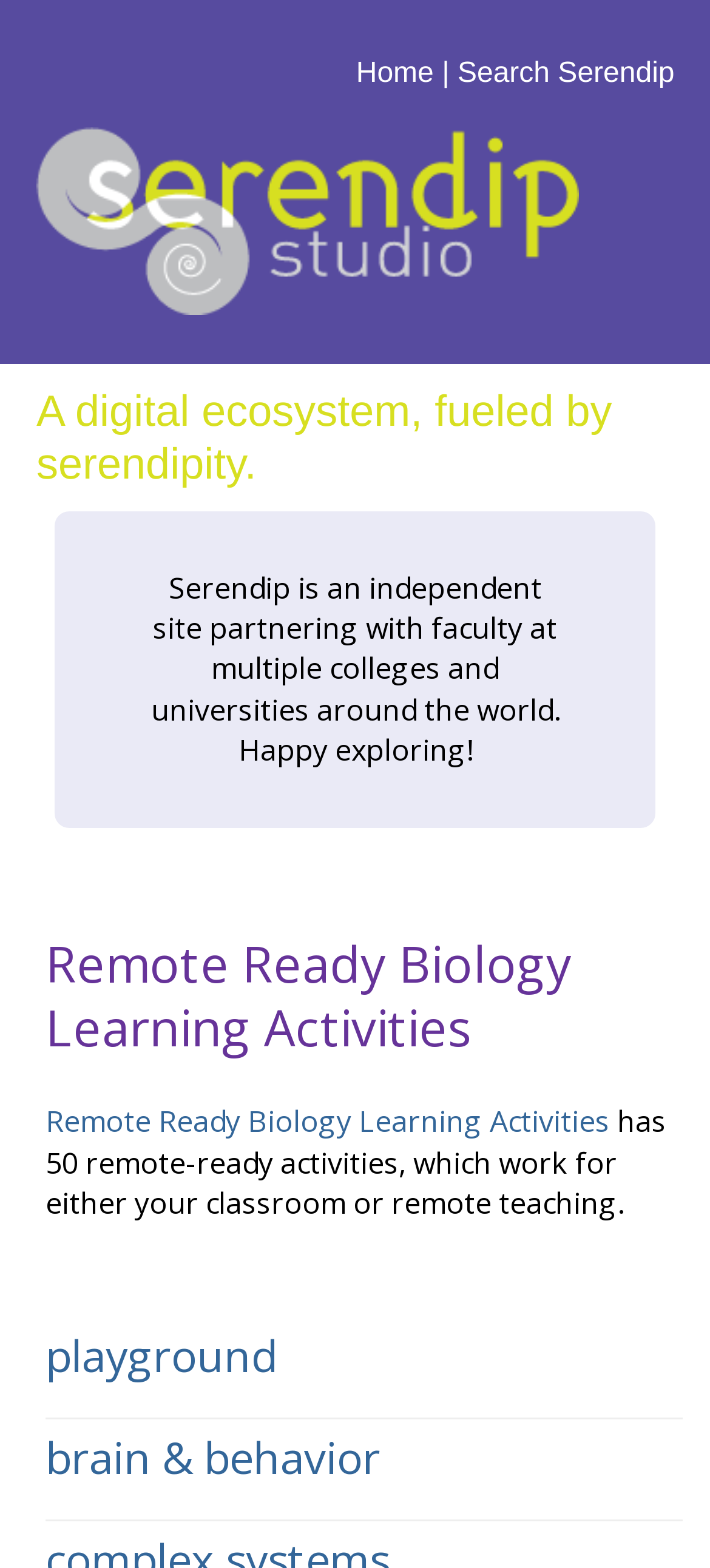Respond to the question below with a single word or phrase:
How many remote-ready activities are available?

50